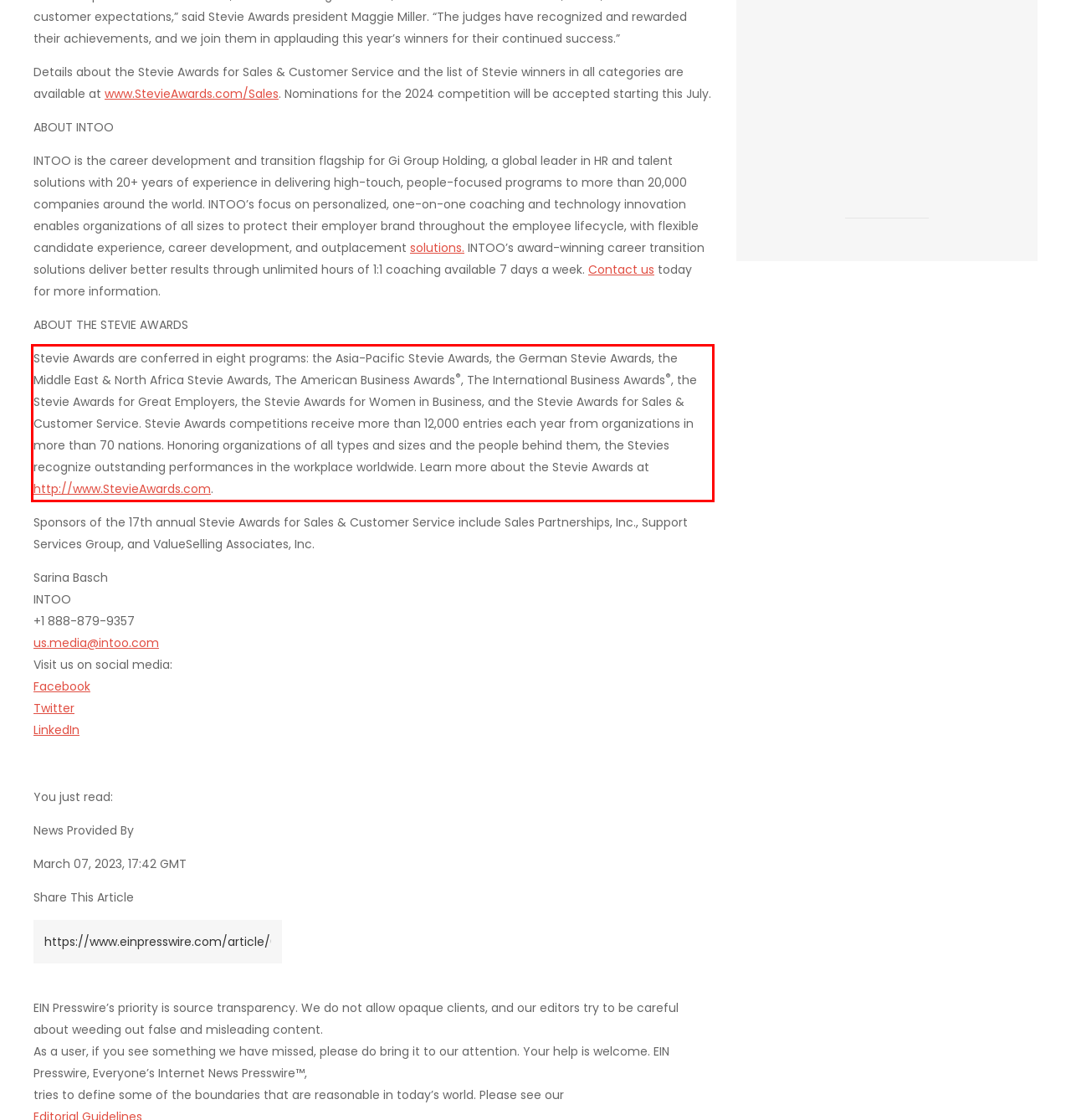Please extract the text content from the UI element enclosed by the red rectangle in the screenshot.

Stevie Awards are conferred in eight programs: the Asia-Pacific Stevie Awards, the German Stevie Awards, the Middle East & North Africa Stevie Awards, The American Business Awards®, The International Business Awards®, the Stevie Awards for Great Employers, the Stevie Awards for Women in Business, and the Stevie Awards for Sales & Customer Service. Stevie Awards competitions receive more than 12,000 entries each year from organizations in more than 70 nations. Honoring organizations of all types and sizes and the people behind them, the Stevies recognize outstanding performances in the workplace worldwide. Learn more about the Stevie Awards at http://www.StevieAwards.com.